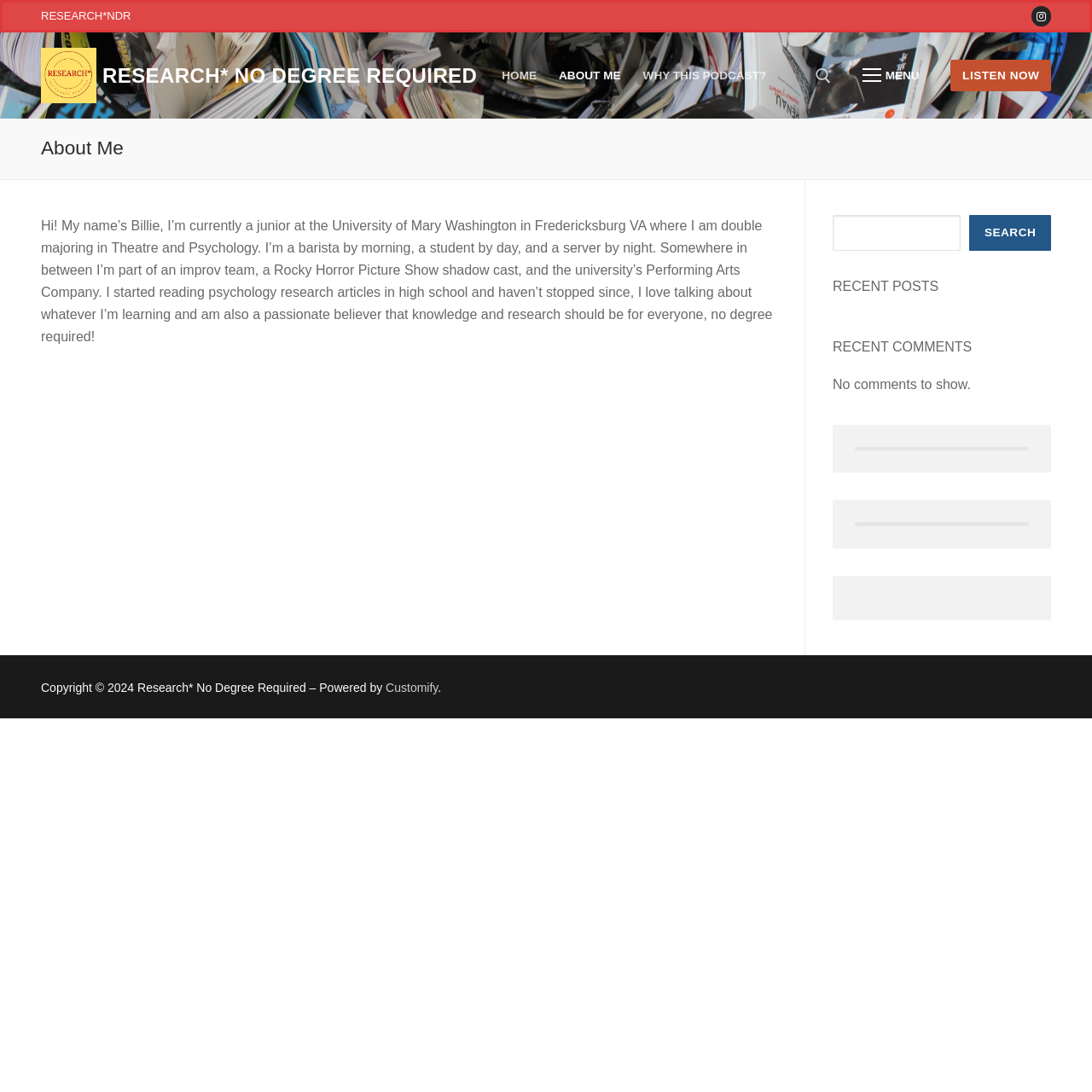Provide the bounding box coordinates for the area that should be clicked to complete the instruction: "Go to Instagram".

[0.944, 0.006, 0.962, 0.024]